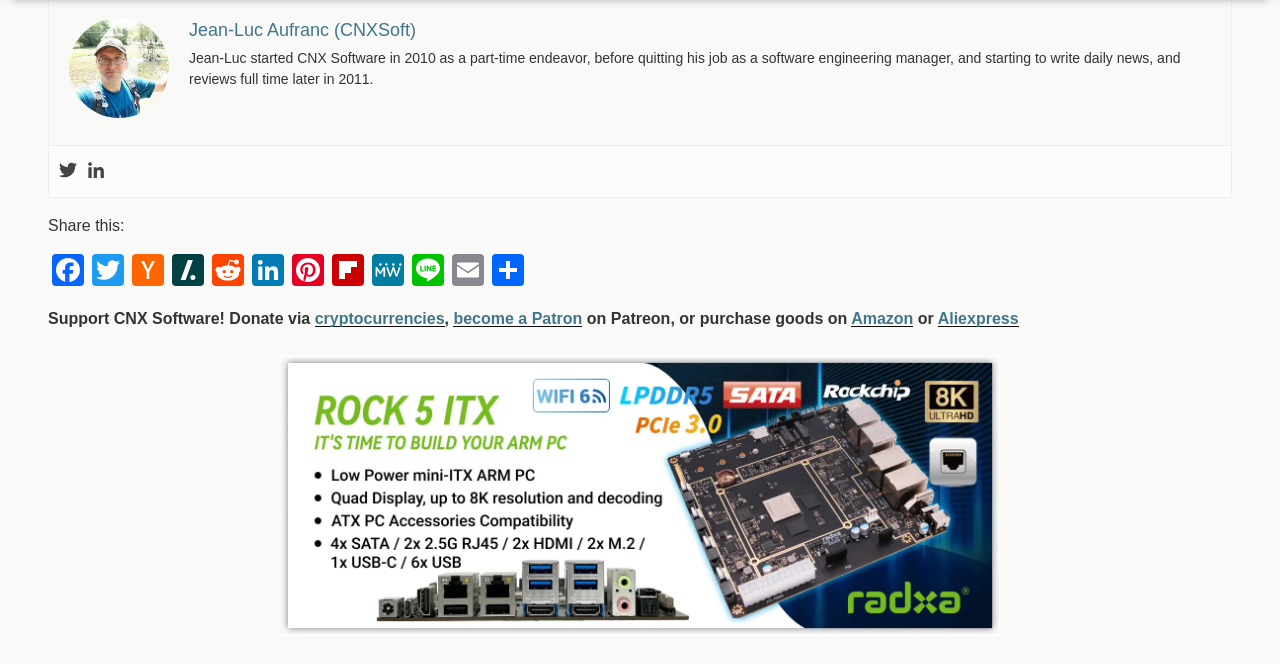Pinpoint the bounding box coordinates of the clickable area necessary to execute the following instruction: "View Jean-Luc Aufranc's profile on Twitter". The coordinates should be given as four float numbers between 0 and 1, namely [left, top, right, bottom].

[0.046, 0.243, 0.06, 0.275]